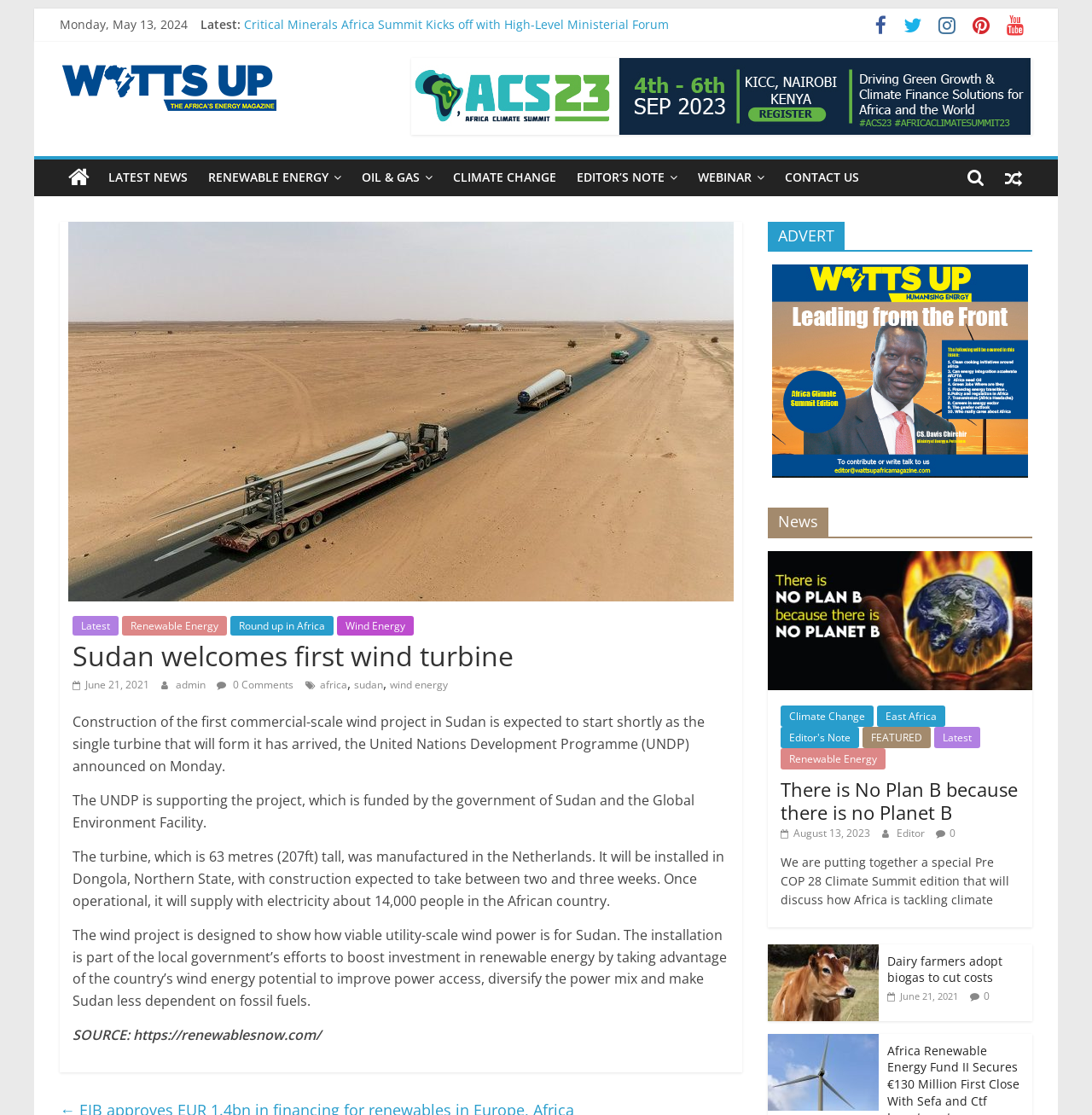Summarize the webpage comprehensively, mentioning all visible components.

The webpage is about Wattsup Africa Magazine, a publication focused on renewable energy, oil and gas, climate change, and other related topics. At the top of the page, there is a link to skip to the content, followed by the current date, "Monday, May 13, 2024". Below this, there are several links to latest news articles, including "National Oil sounds out oil majors for strategic partner deal" and "Critical Minerals Africa Summit Kicks off with High-Level Ministerial Forum".

On the top-right corner, there are social media icons, represented by Unicode characters, such as Facebook, Twitter, and LinkedIn. Next to these icons, there is a link to the magazine's logo, which is an image.

The main content of the page is divided into two sections. On the left, there is a menu with links to different categories, including "LATEST NEWS", "RENEWABLE ENERGY", "OIL & GAS", "CLIMATE CHANGE", and "EDITOR'S NOTE". Below this menu, there is an article with the title "Sudan welcomes first wind turbine". The article discusses the installation of a wind turbine in Sudan, which is expected to supply electricity to around 14,000 people.

On the right side of the page, there is a section with advertisements and featured articles. There is a heading "ADVERT" followed by a link to an advertisement. Below this, there is a section with news headlines, including "There is No Plan B because there is no Planet B" and "Dairy farmers adopt biogas to cut costs". Each headline is accompanied by a link to the full article and an image.

At the bottom of the page, there are more links to news articles and a section with a heading "FEATURED". This section includes links to articles on climate change, renewable energy, and other related topics.